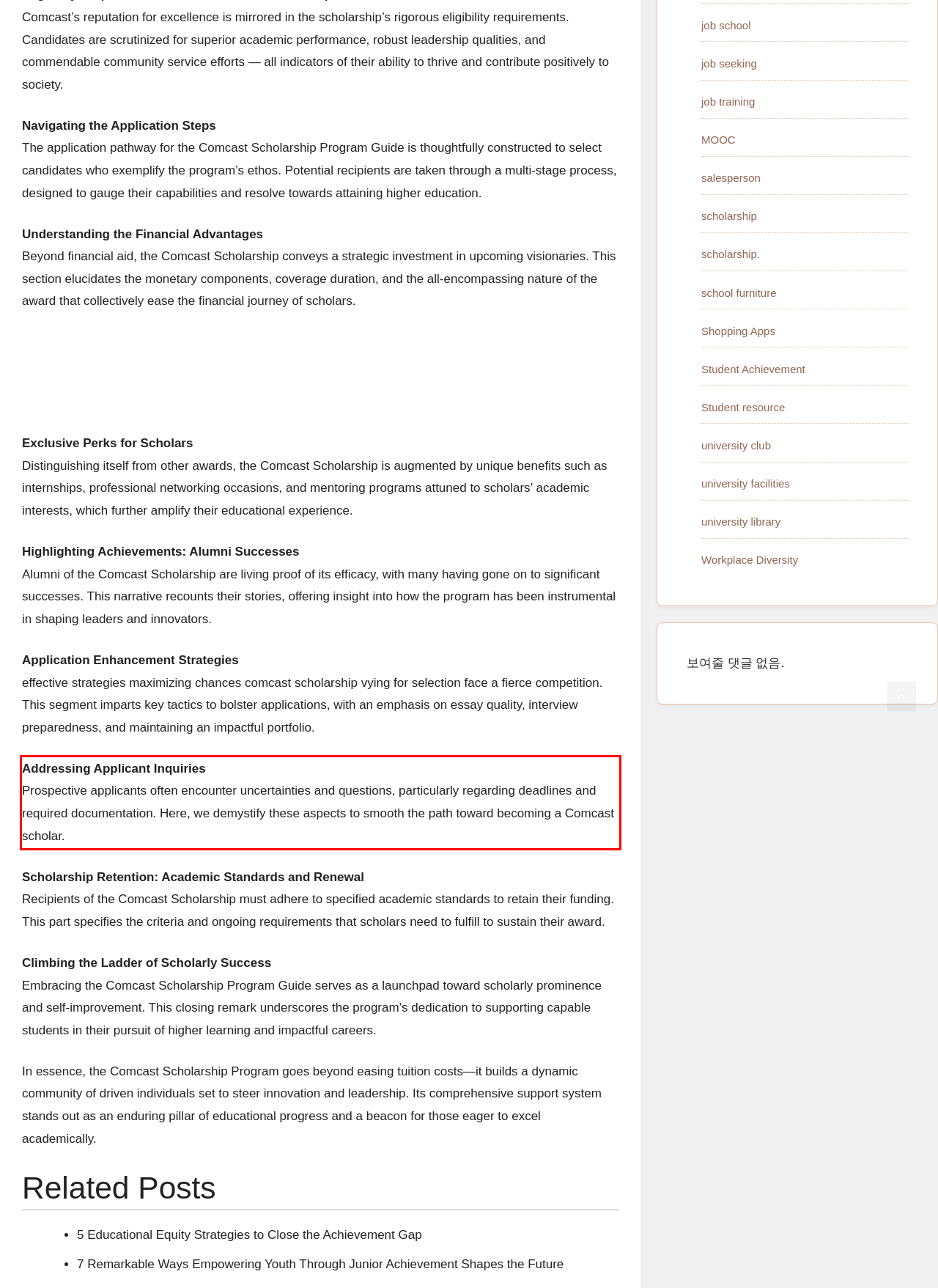Please look at the webpage screenshot and extract the text enclosed by the red bounding box.

Addressing Applicant Inquiries Prospective applicants often encounter uncertainties and questions, particularly regarding deadlines and required documentation. Here, we demystify these aspects to smooth the path toward becoming a Comcast scholar.